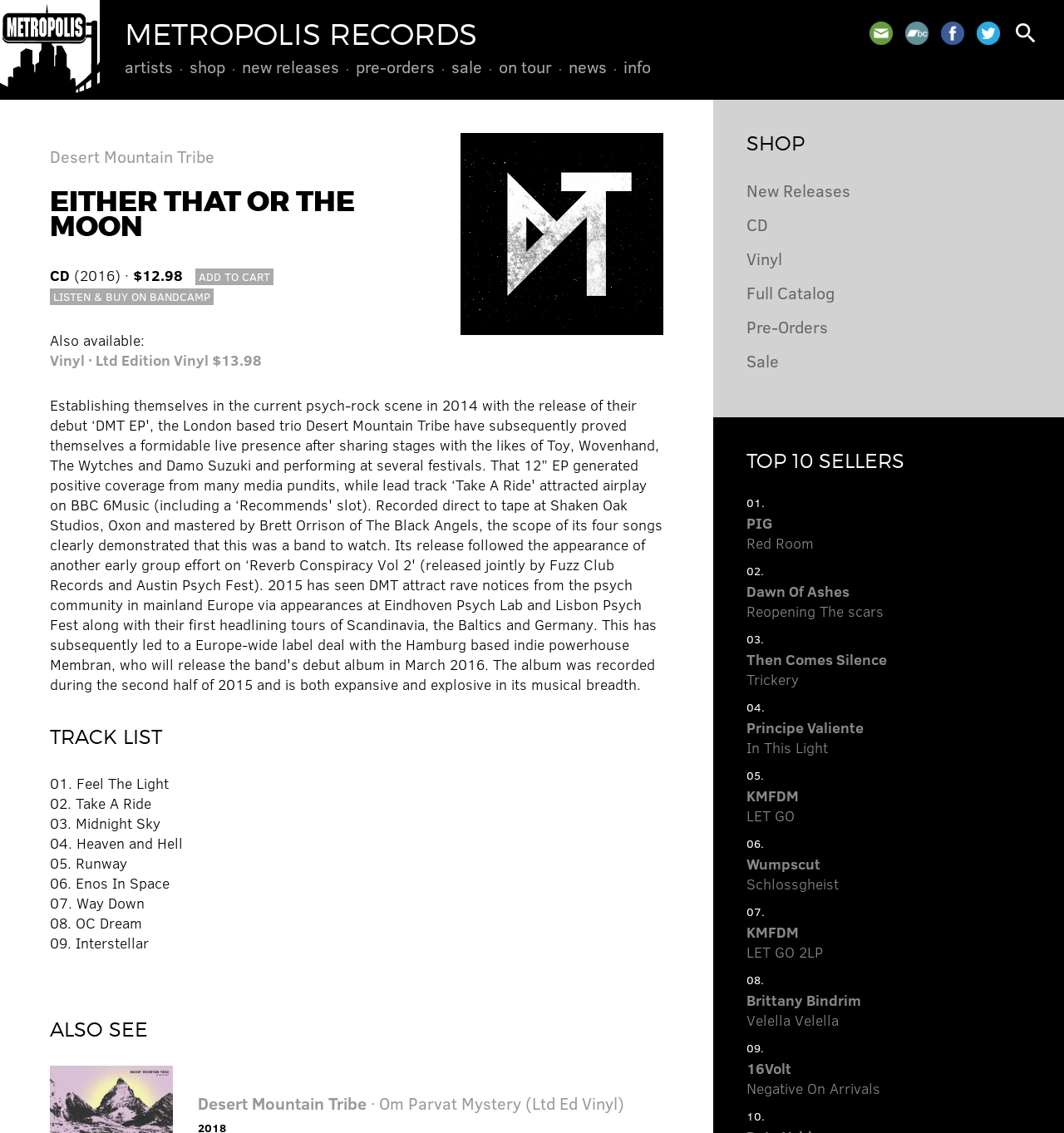Specify the bounding box coordinates (top-left x, top-left y, bottom-right x, bottom-right y) of the UI element in the screenshot that matches this description: 16VoltNegative On Arrivals

[0.701, 0.934, 0.827, 0.969]